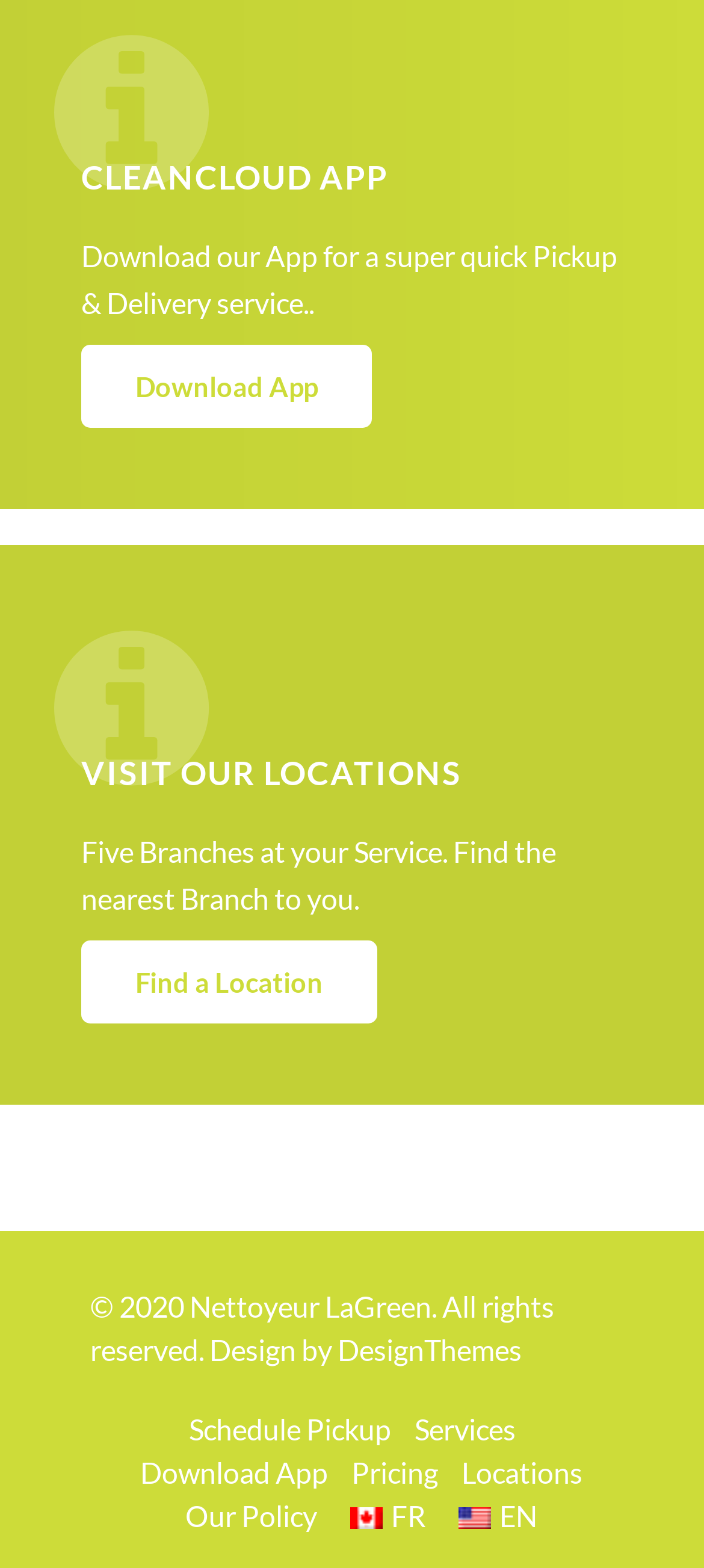Provide a short answer to the following question with just one word or phrase: How many branches does CleanCloud have?

Five